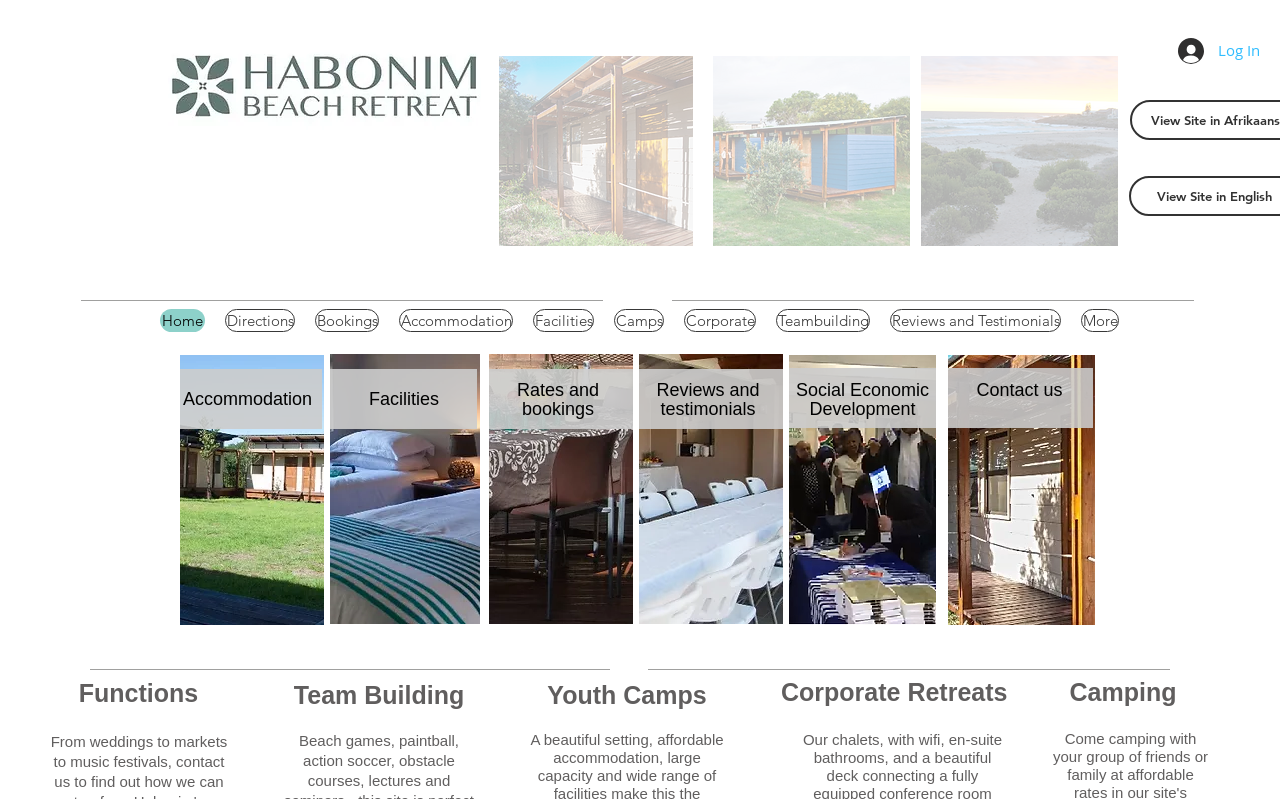Answer the question below using just one word or a short phrase: 
What types of groups can use the campsite?

School, corporate, and others